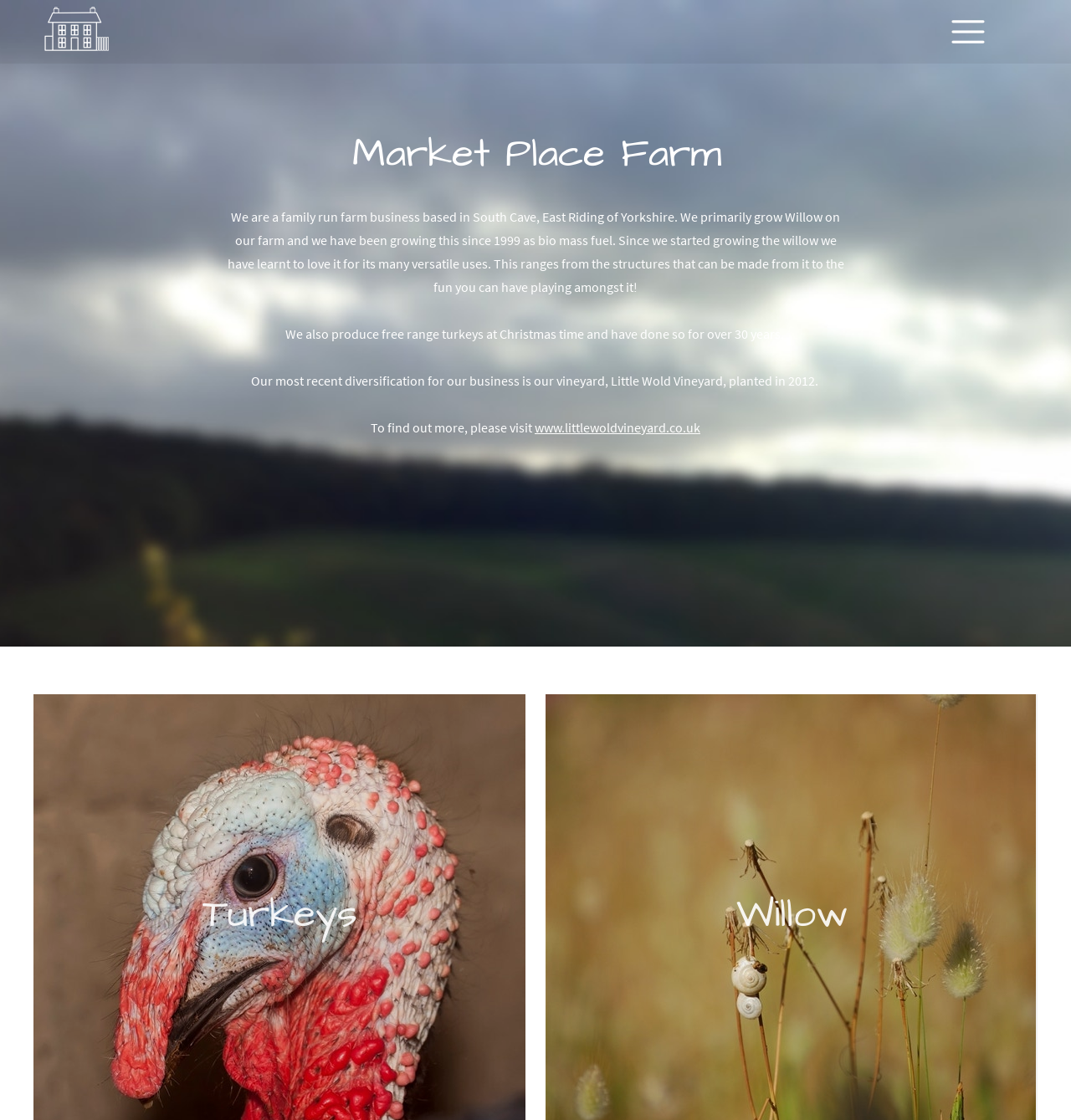What is grown on the farm?
Please respond to the question thoroughly and include all relevant details.

According to the webpage, the farm primarily grows willow, which has been done since 1999 as bio mass fuel, and they have learned to appreciate its many versatile uses.